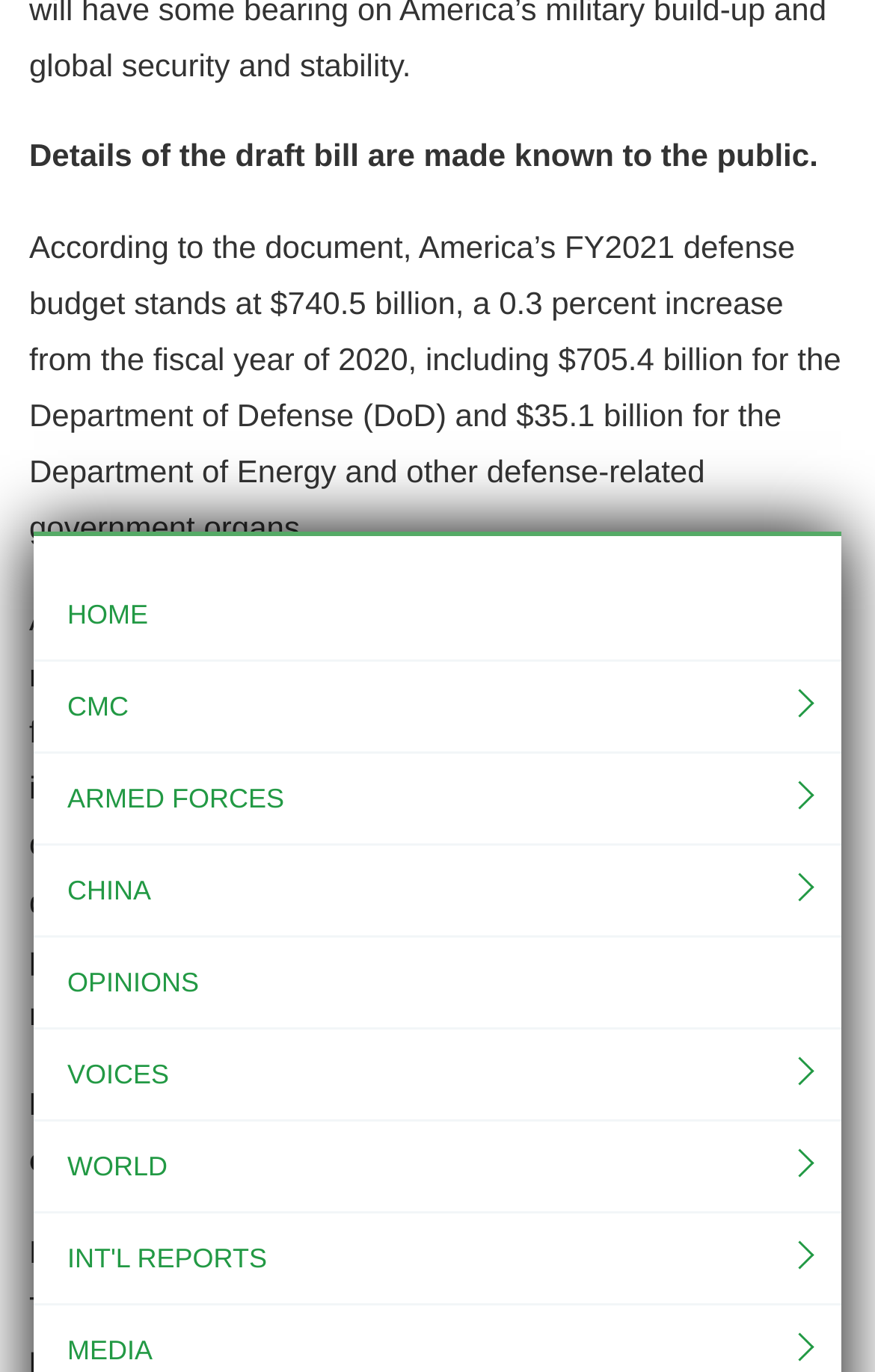Using the details in the image, give a detailed response to the question below:
What is the topic of the article?

I read the static text elements and found that they are discussing the FY2021 defense budget, its allocation, and its implications.